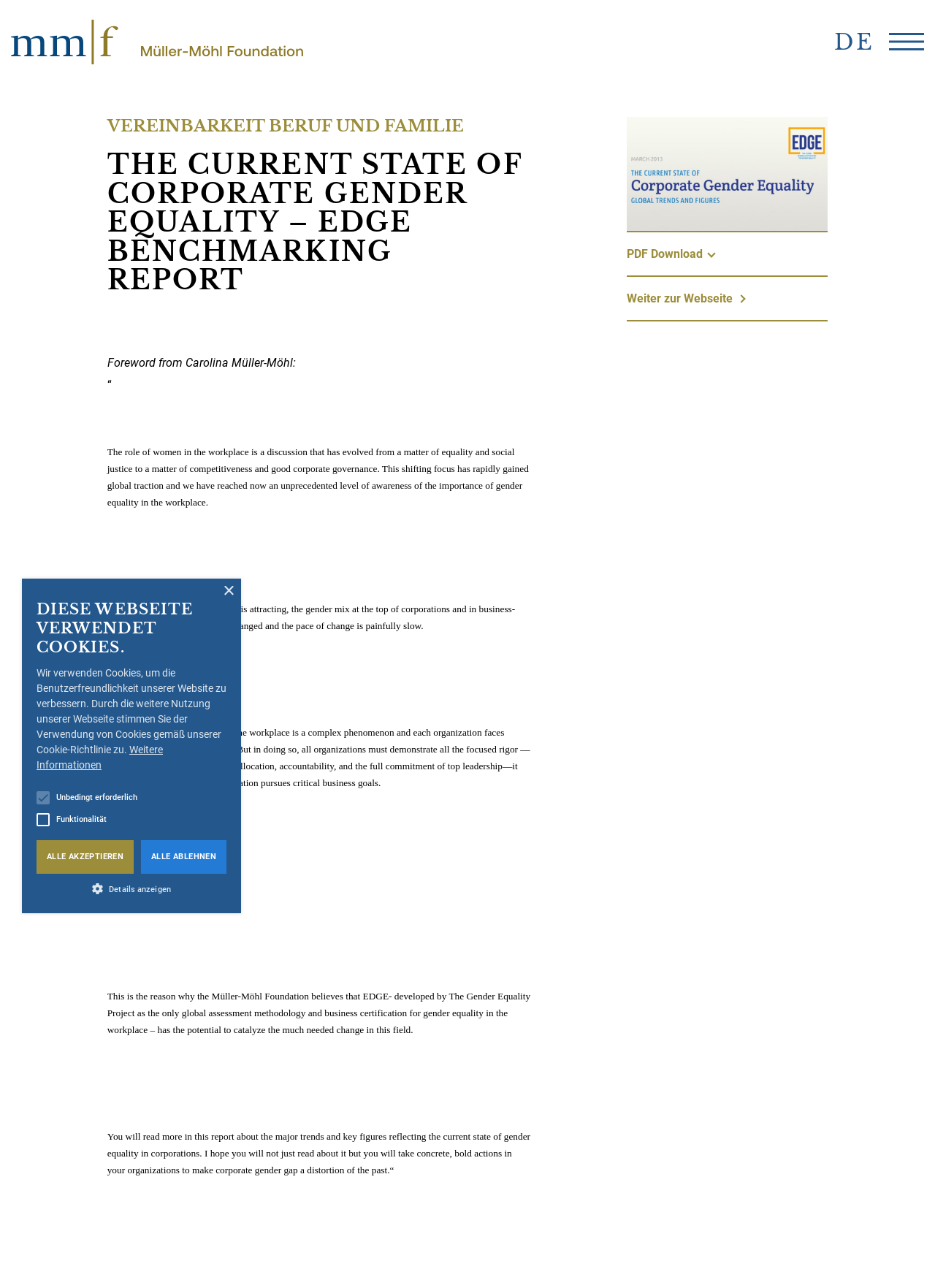Who is the author of the foreword?
Use the information from the image to give a detailed answer to the question.

The author of the foreword is mentioned in the text as 'Carolina Müller-Möhl:', which is followed by a quote.